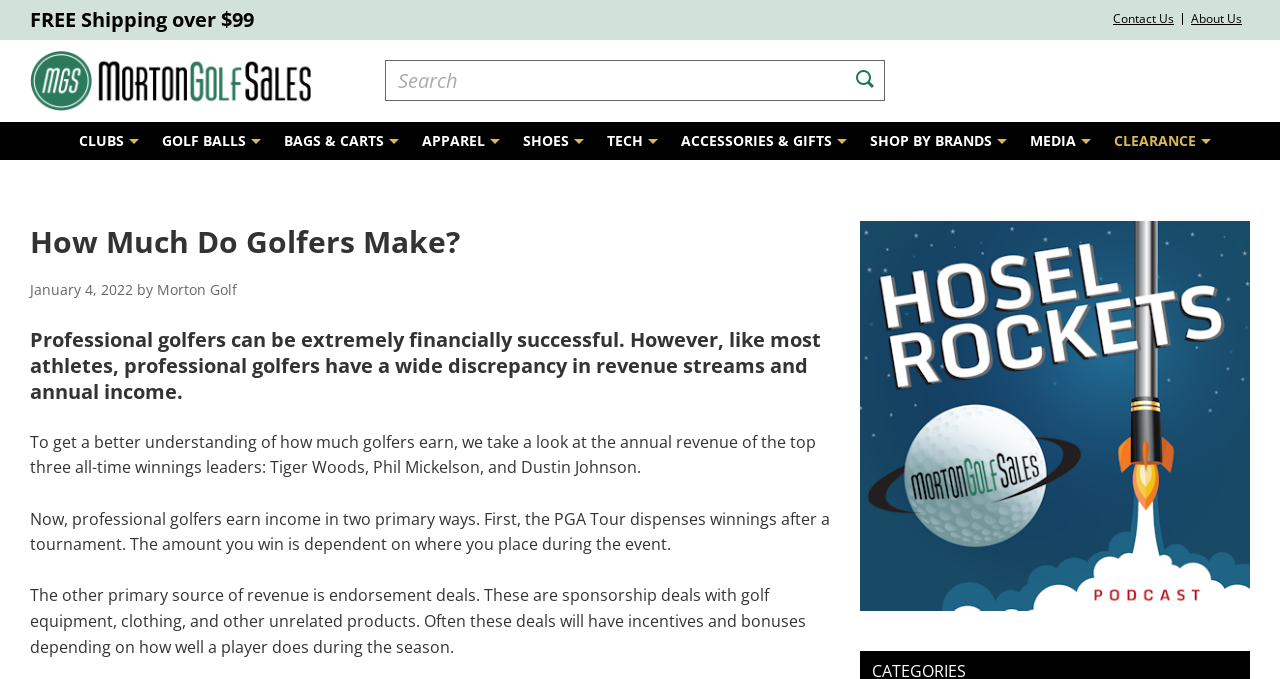Based on the element description aria-label="Twitter", identify the bounding box coordinates for the UI element. The coordinates should be in the format (top-left x, top-left y, bottom-right x, bottom-right y) and within the 0 to 1 range.

None